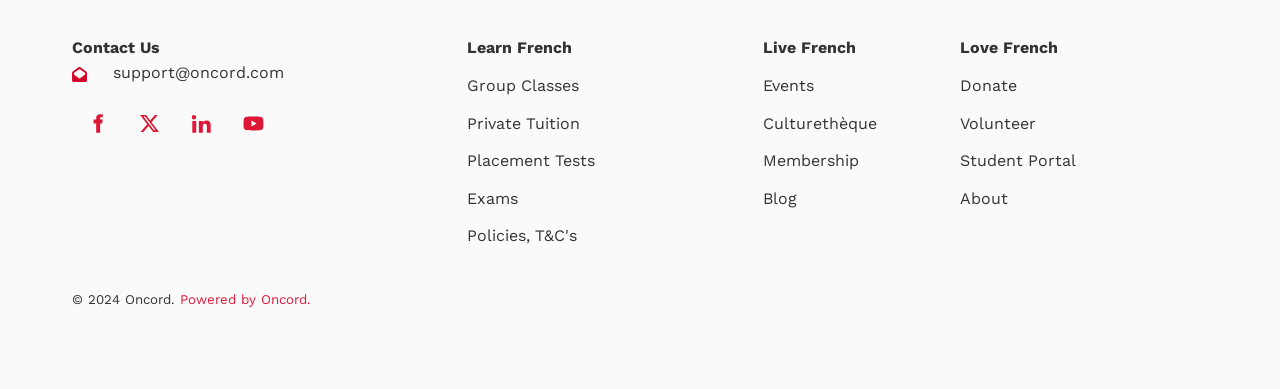Kindly determine the bounding box coordinates for the area that needs to be clicked to execute this instruction: "Learn French".

[0.365, 0.098, 0.447, 0.147]